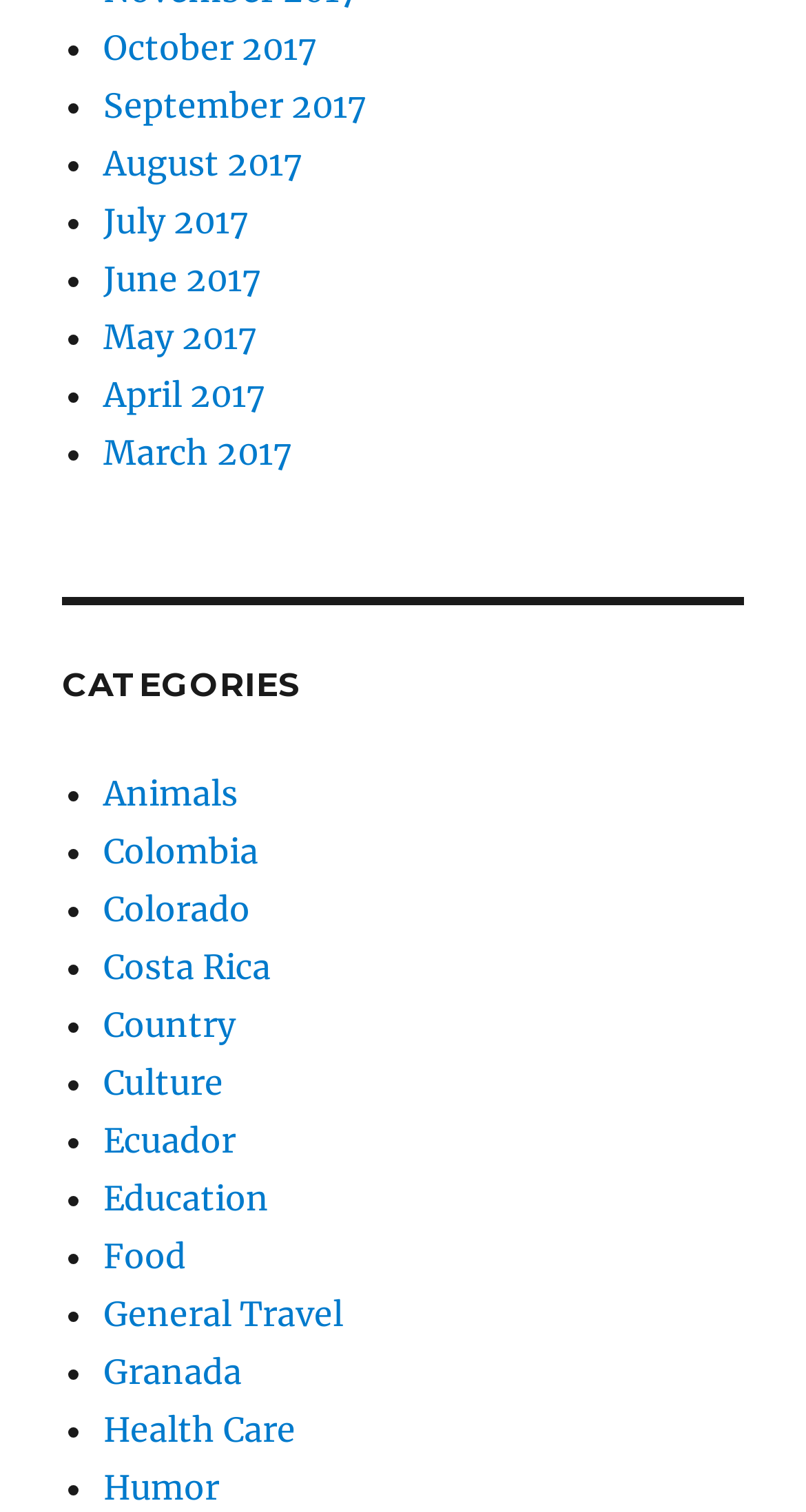Specify the bounding box coordinates of the area that needs to be clicked to achieve the following instruction: "click on the link to learn about citrus bioflavonoids".

None